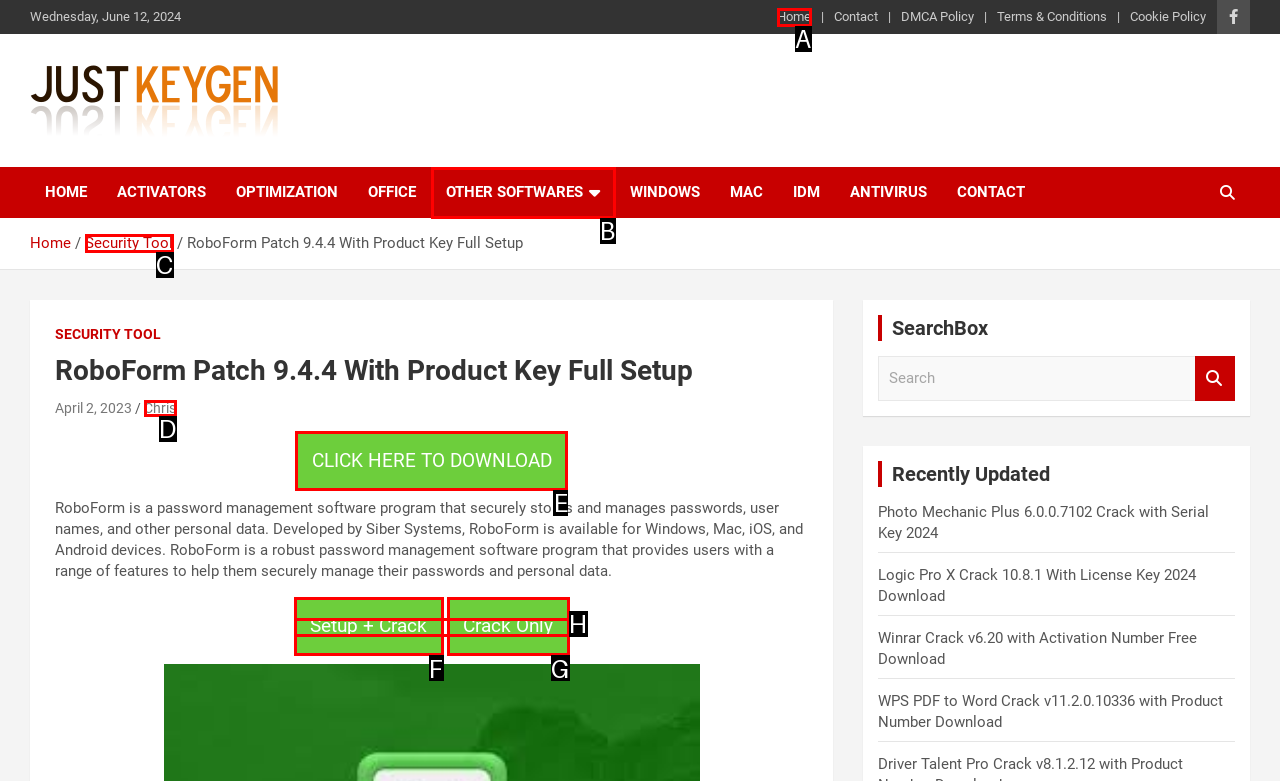From the choices provided, which HTML element best fits the description: parent_node: by David Faurskov? Answer with the appropriate letter.

None